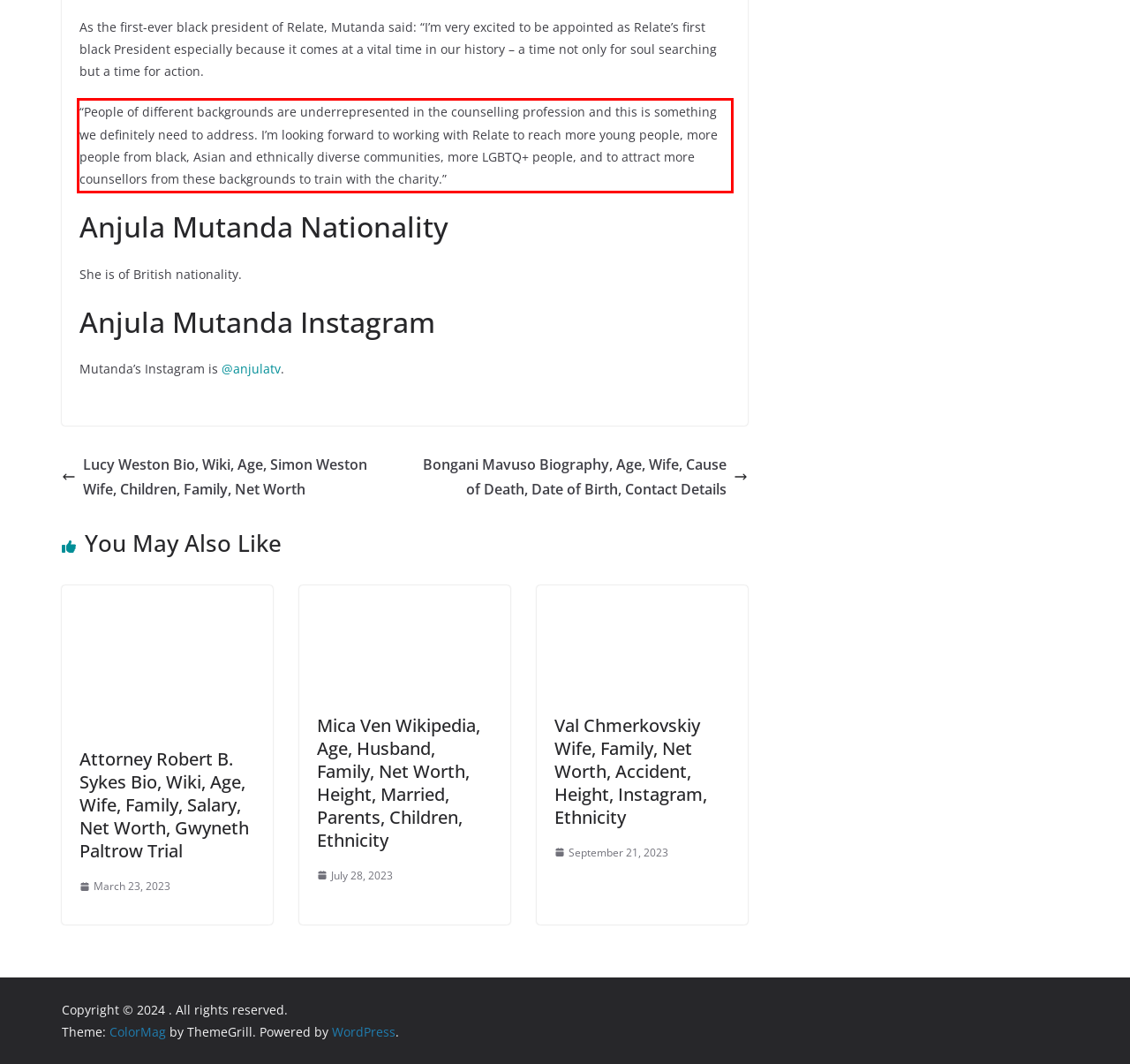Identify and transcribe the text content enclosed by the red bounding box in the given screenshot.

“People of different backgrounds are underrepresented in the counselling profession and this is something we definitely need to address. I’m looking forward to working with Relate to reach more young people, more people from black, Asian and ethnically diverse communities, more LGBTQ+ people, and to attract more counsellors from these backgrounds to train with the charity.”